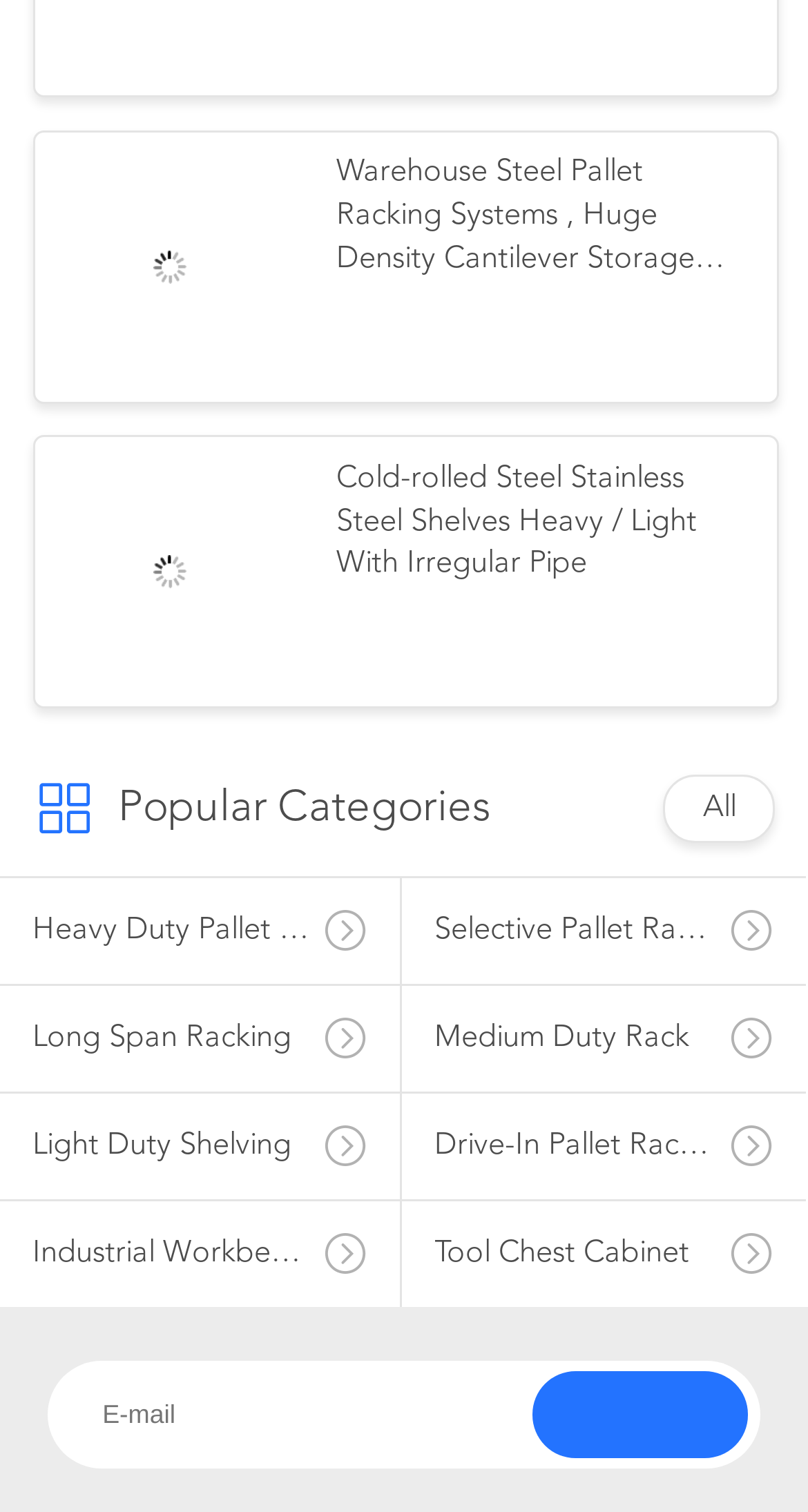Answer the following query concisely with a single word or phrase:
How many links are displayed under the first product image?

2